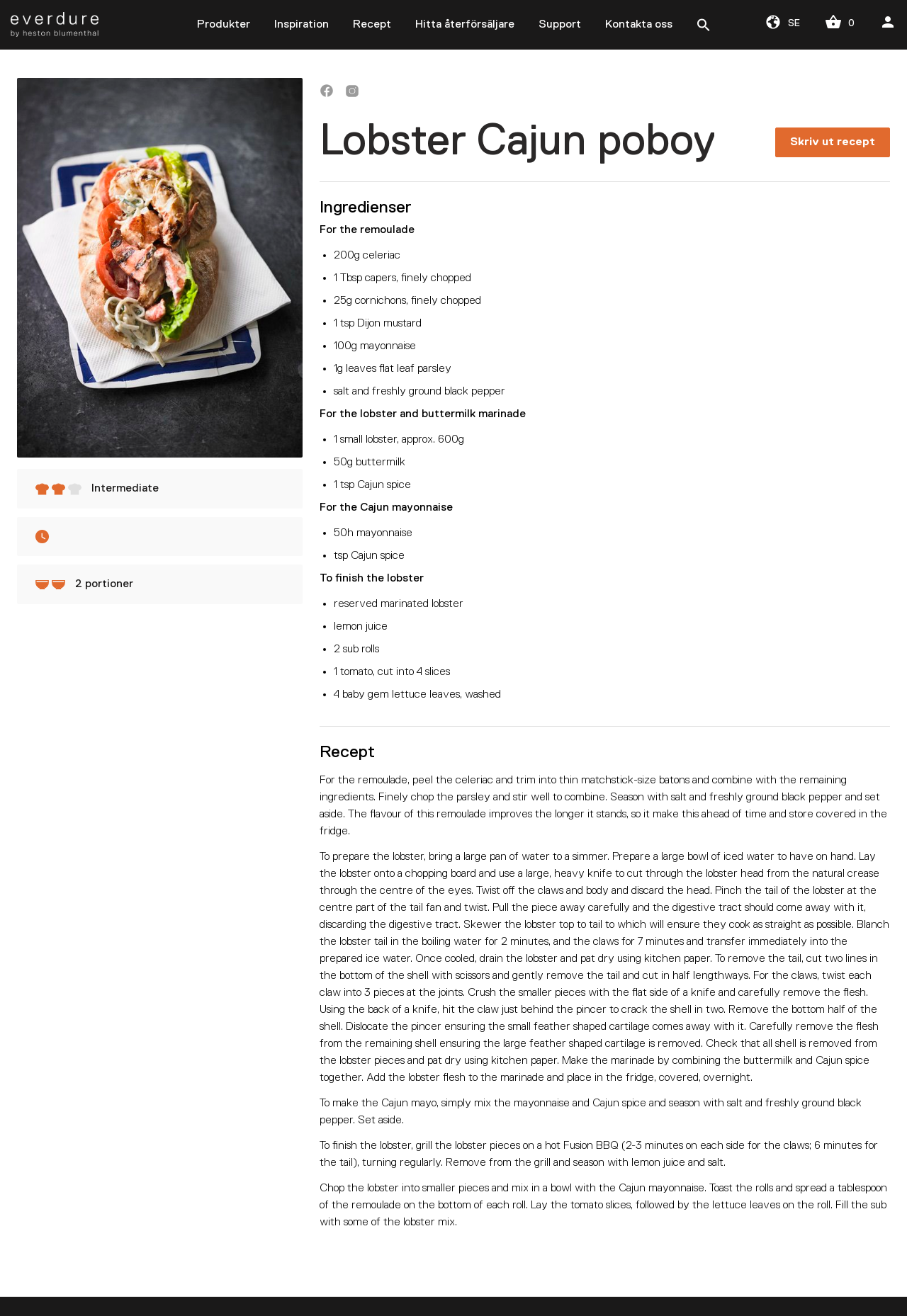Please find the bounding box coordinates for the clickable element needed to perform this instruction: "Visit Everdure by Heston Blumenthal homepage".

[0.012, 0.009, 0.109, 0.028]